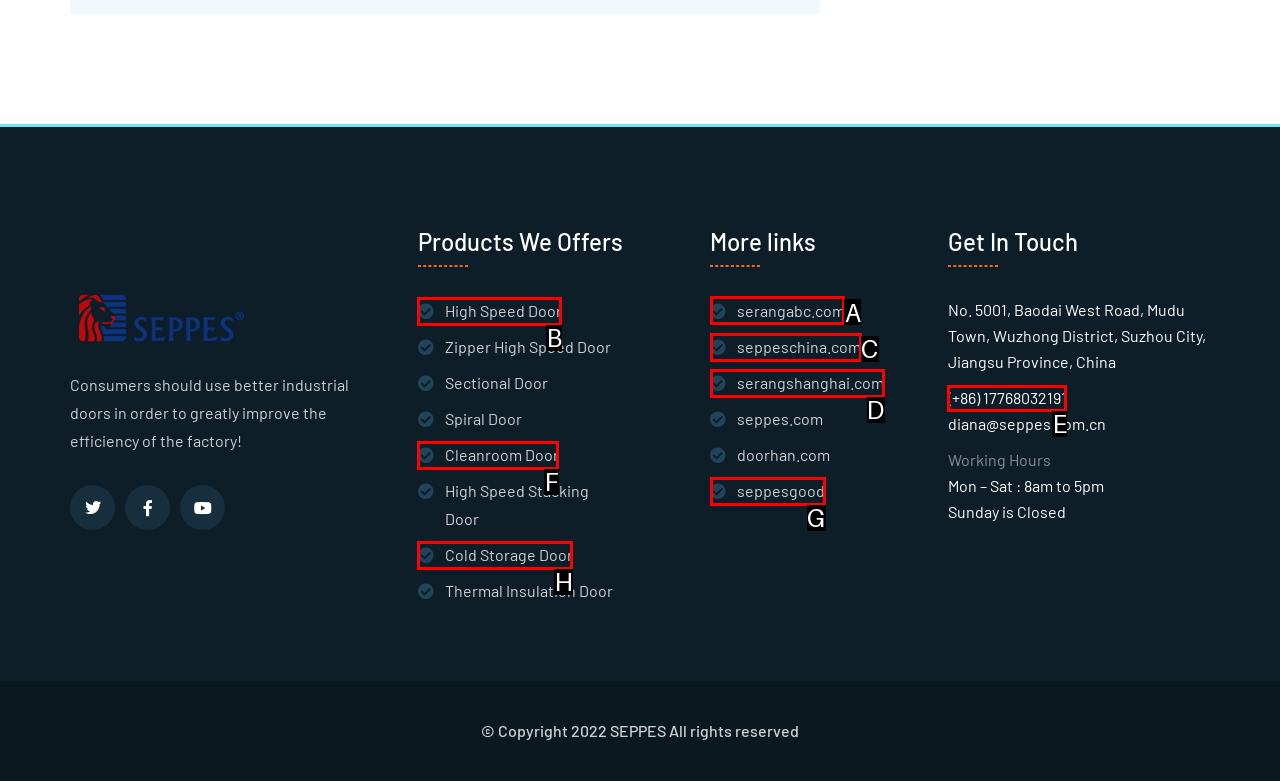Choose the letter of the option that needs to be clicked to perform the task: Check Magnetic Track Lighting. Answer with the letter.

None